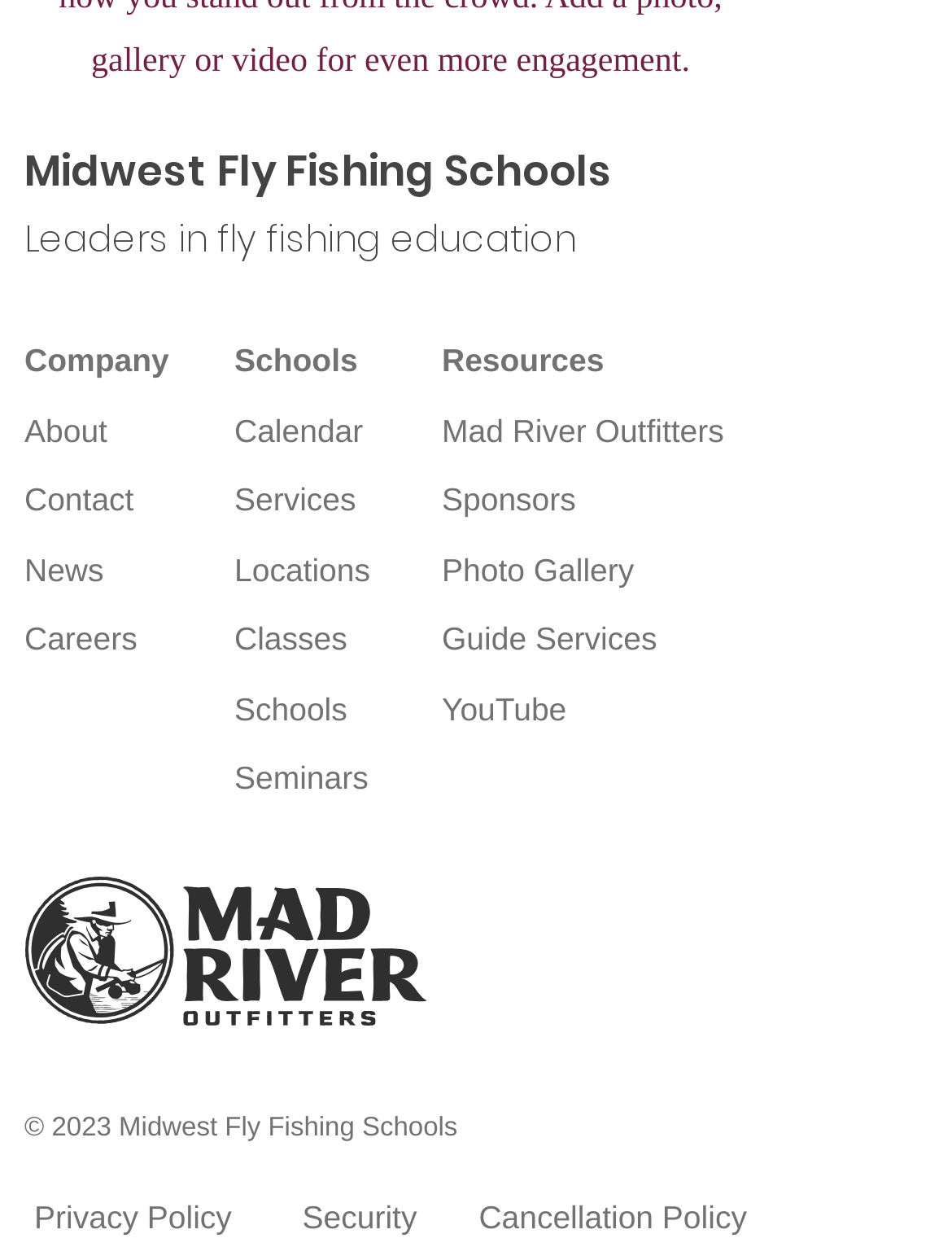Predict the bounding box for the UI component with the following description: "Cancellation Policy".

[0.503, 0.952, 0.785, 0.982]